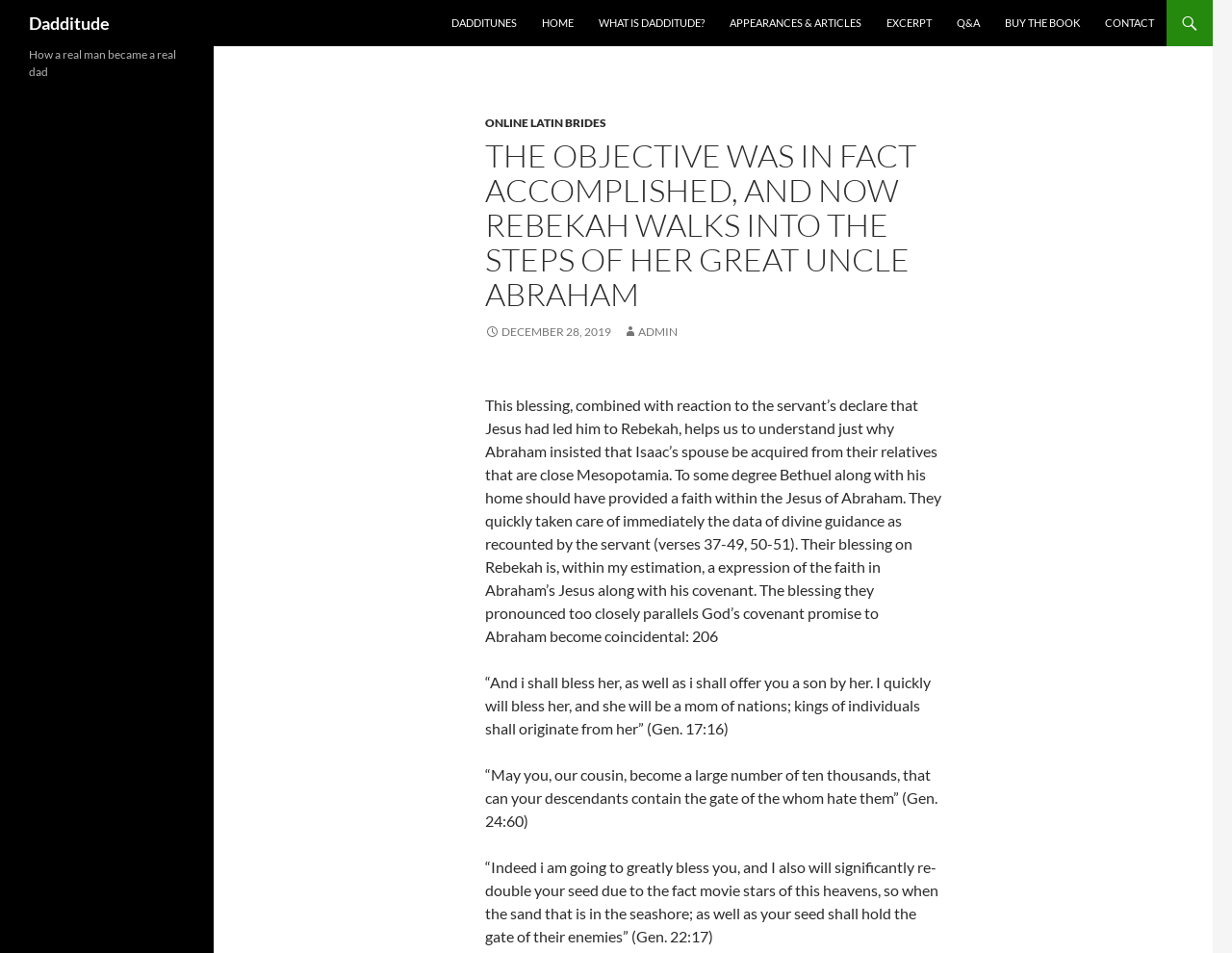Please identify the bounding box coordinates of the area that needs to be clicked to follow this instruction: "Check the 'ONLINE LATIN BRIDES' link".

[0.394, 0.121, 0.492, 0.136]